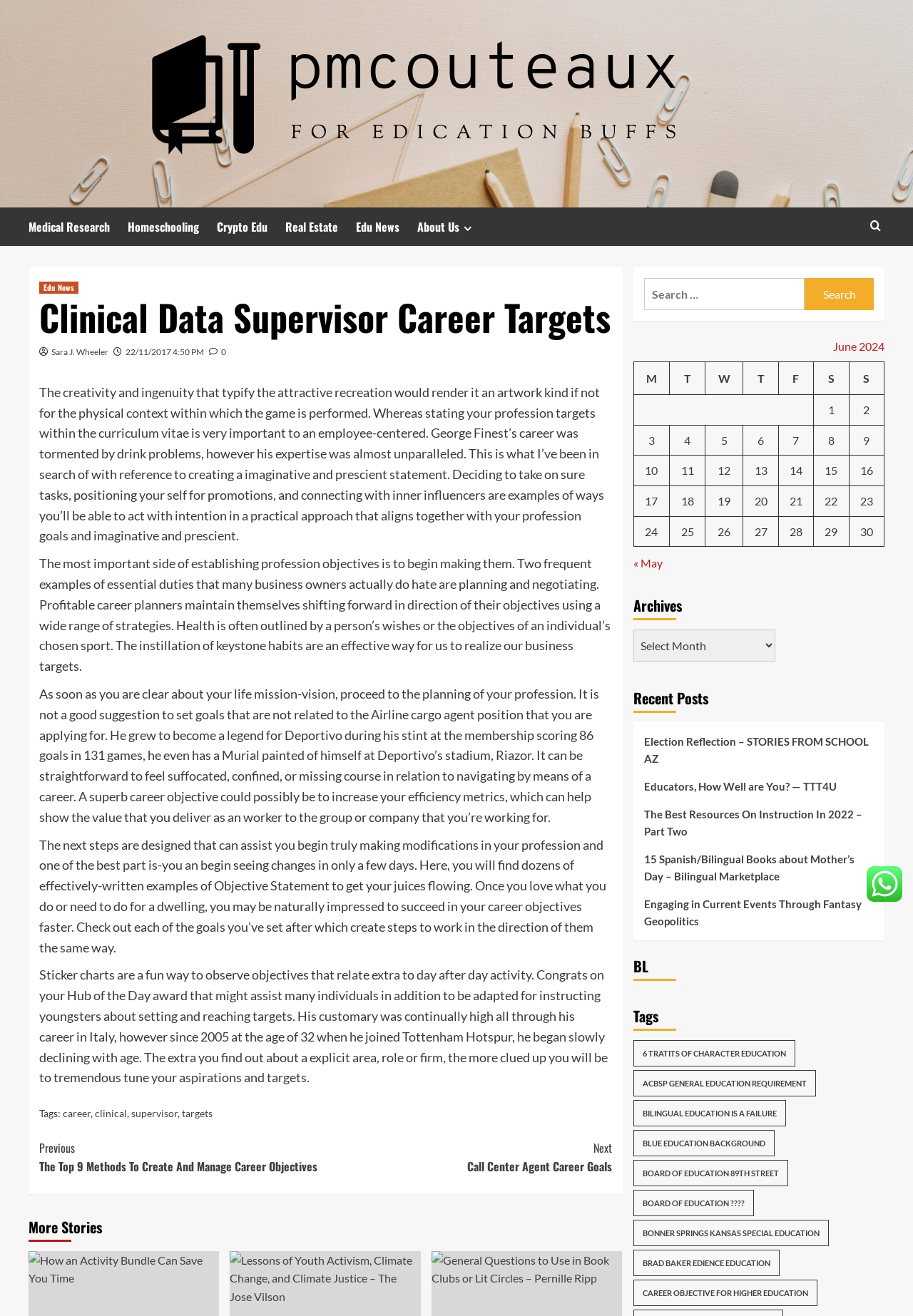Bounding box coordinates are specified in the format (top-left x, top-left y, bottom-right x, bottom-right y). All values are floating point numbers bounded between 0 and 1. Please provide the bounding box coordinate of the region this sentence describes: Blue Education Background

[0.693, 0.858, 0.848, 0.879]